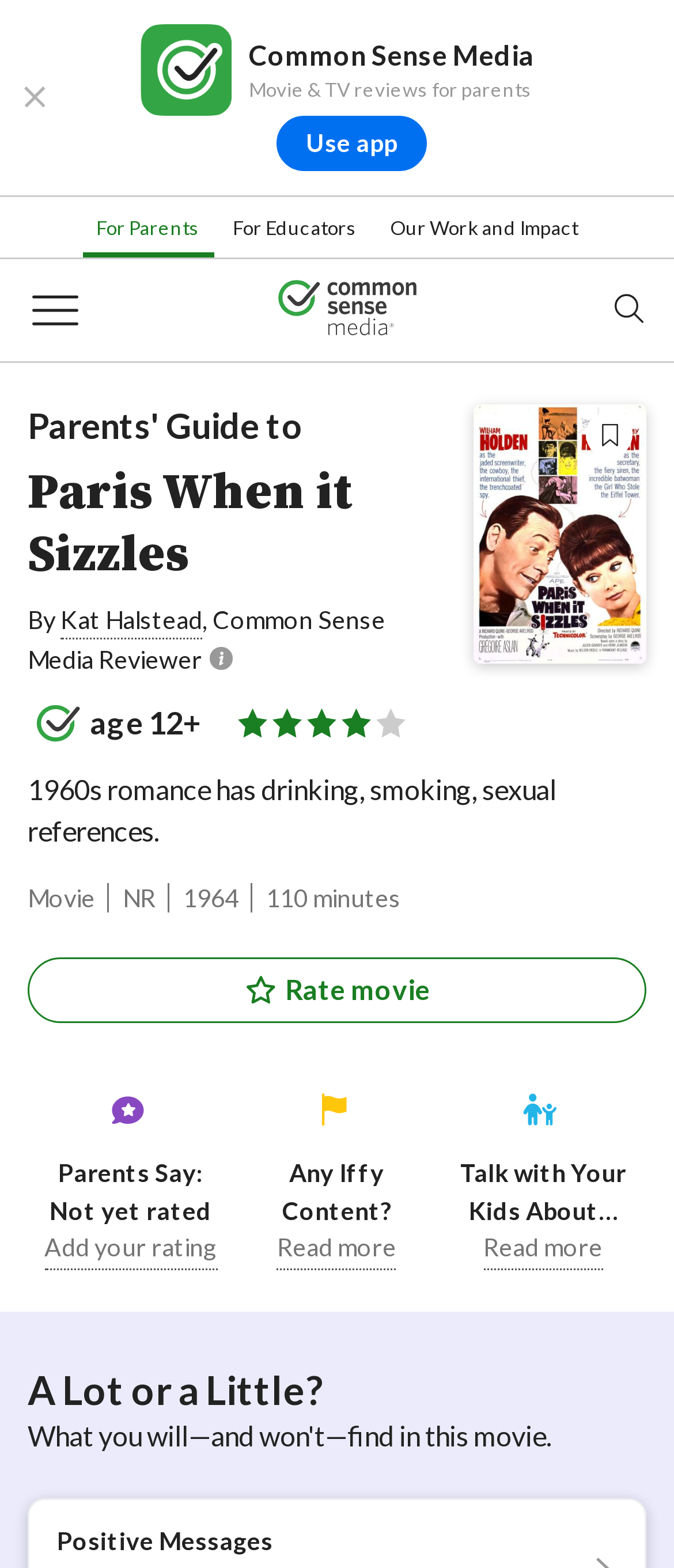Locate the bounding box coordinates of the element that should be clicked to fulfill the instruction: "Click to go back to the homepage".

[0.413, 0.178, 0.618, 0.217]